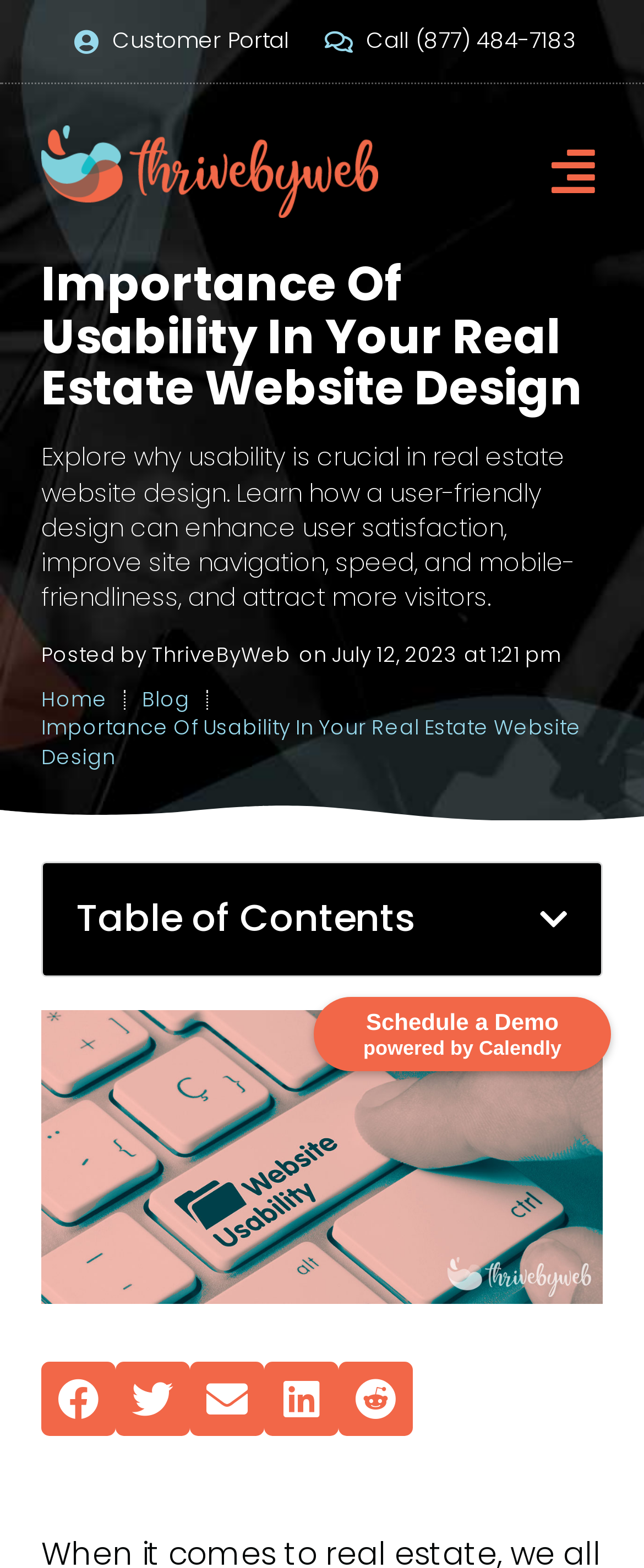Generate a thorough explanation of the webpage's elements.

This webpage is about the importance of usability in real estate website design. At the top, there is a heading with the title of the webpage, followed by a brief description of the content. Below the title, there is a section with links to the customer portal, a phone number, and a company name, "ThriveByWeb | Real Estate Websites & SEO", accompanied by an image. 

On the top right, there is a "Schedule a Demo" button, along with "powered by Calendly" text. On the top left, there are links to the home page and the blog. 

The main content of the webpage is divided into sections, with a table of contents on the left side, which can be opened with a button. The table of contents is located below the main title and description. 

At the bottom of the page, there are social media sharing buttons, including Facebook, Twitter, email, LinkedIn, and Reddit. There is also a large image related to the webpage's topic, which takes up most of the bottom section.